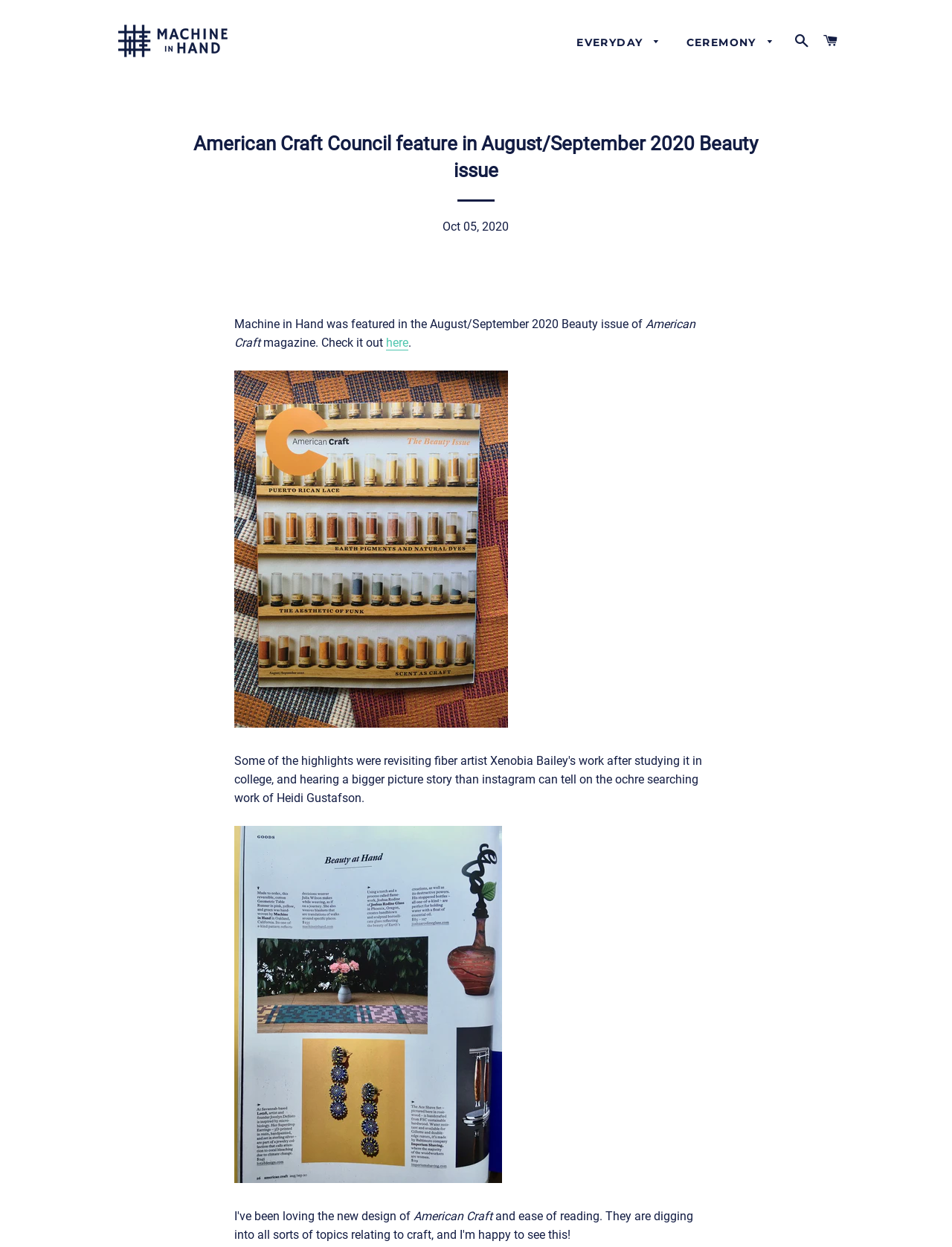Determine the bounding box coordinates of the clickable area required to perform the following instruction: "Click on Machine In Hand". The coordinates should be represented as four float numbers between 0 and 1: [left, top, right, bottom].

[0.113, 0.009, 0.254, 0.057]